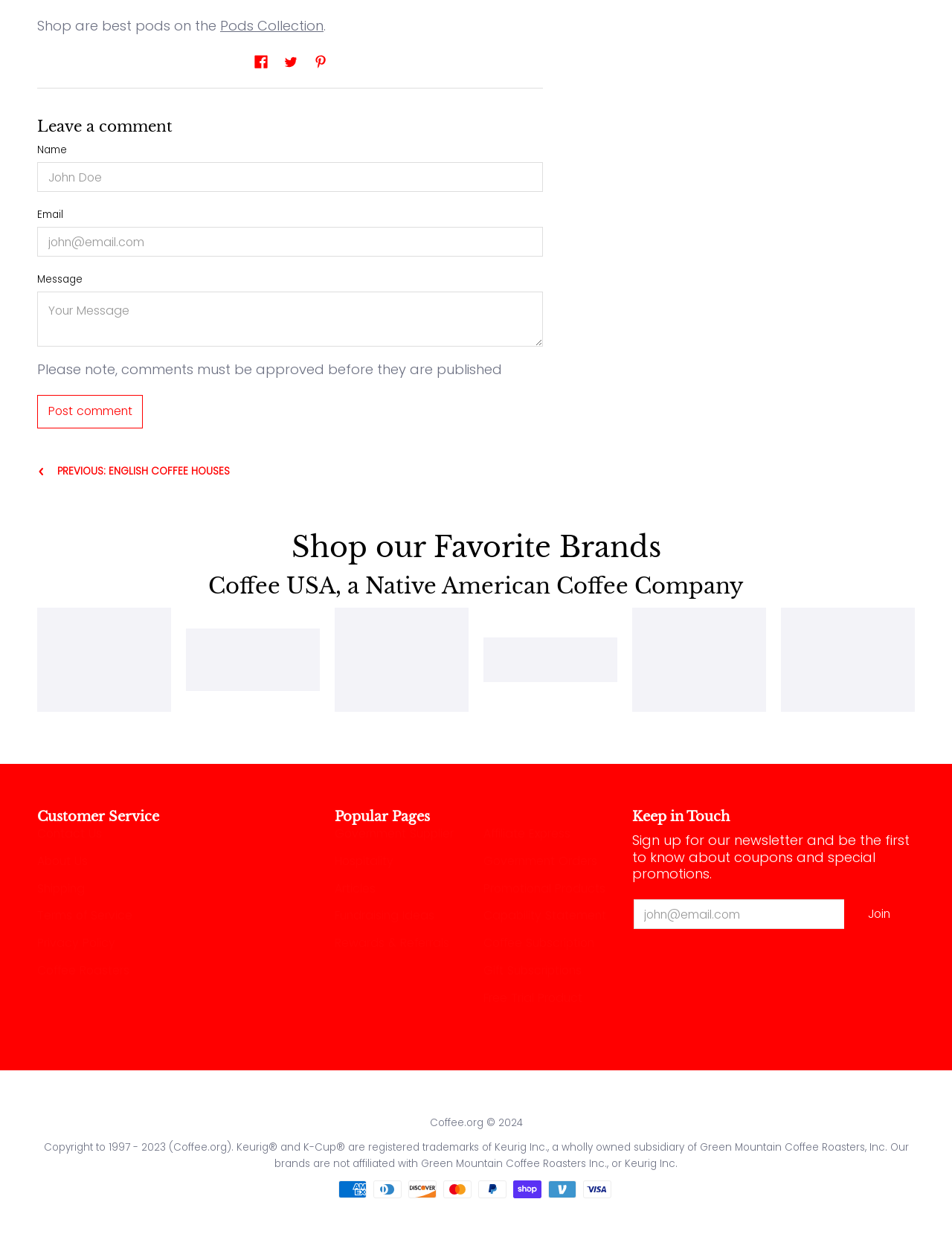Please answer the following question using a single word or phrase: 
How can I contact the customer service?

Contact Us